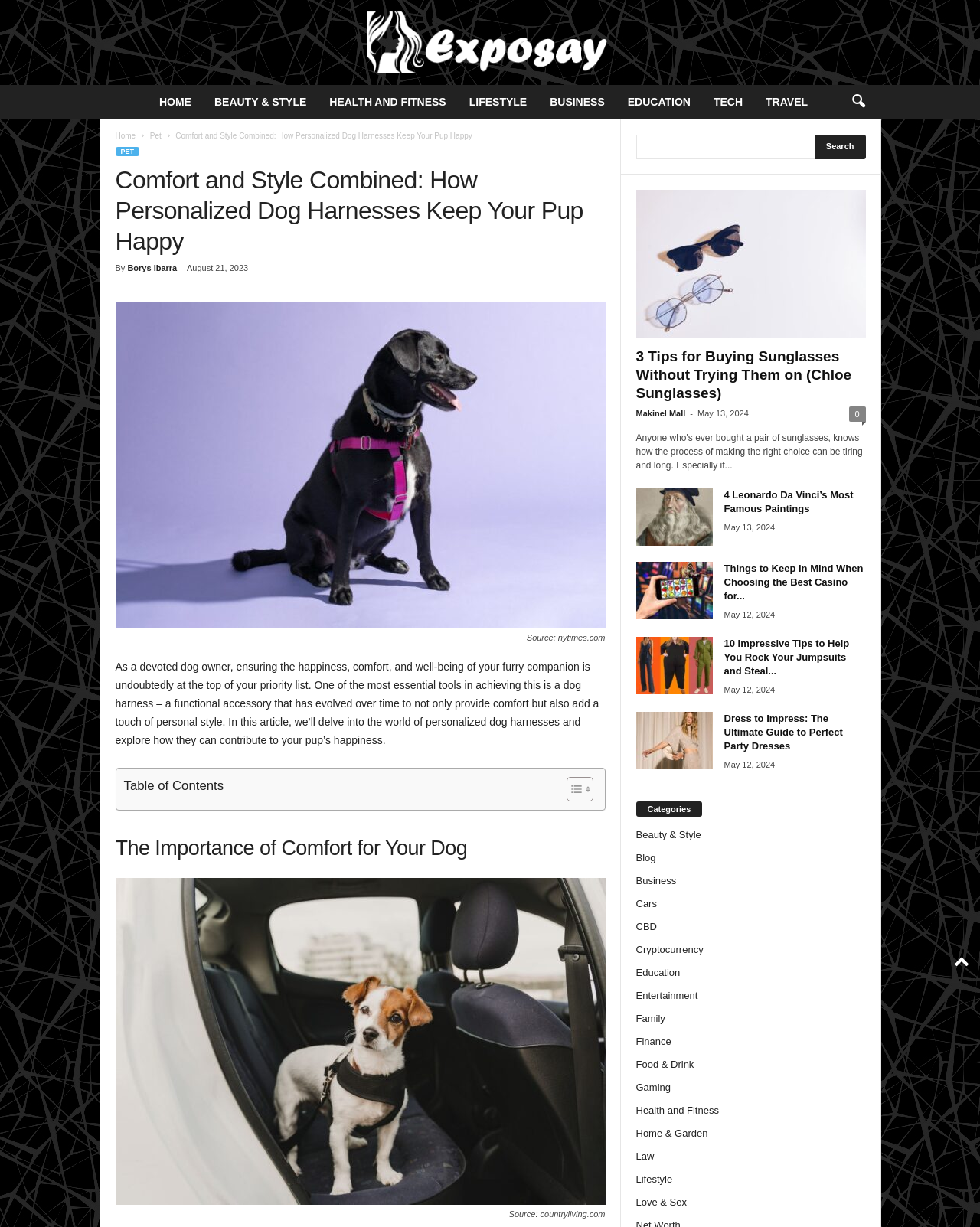Please identify the bounding box coordinates of the element that needs to be clicked to perform the following instruction: "Explore the 'Beauty & Style' category".

[0.649, 0.676, 0.715, 0.685]